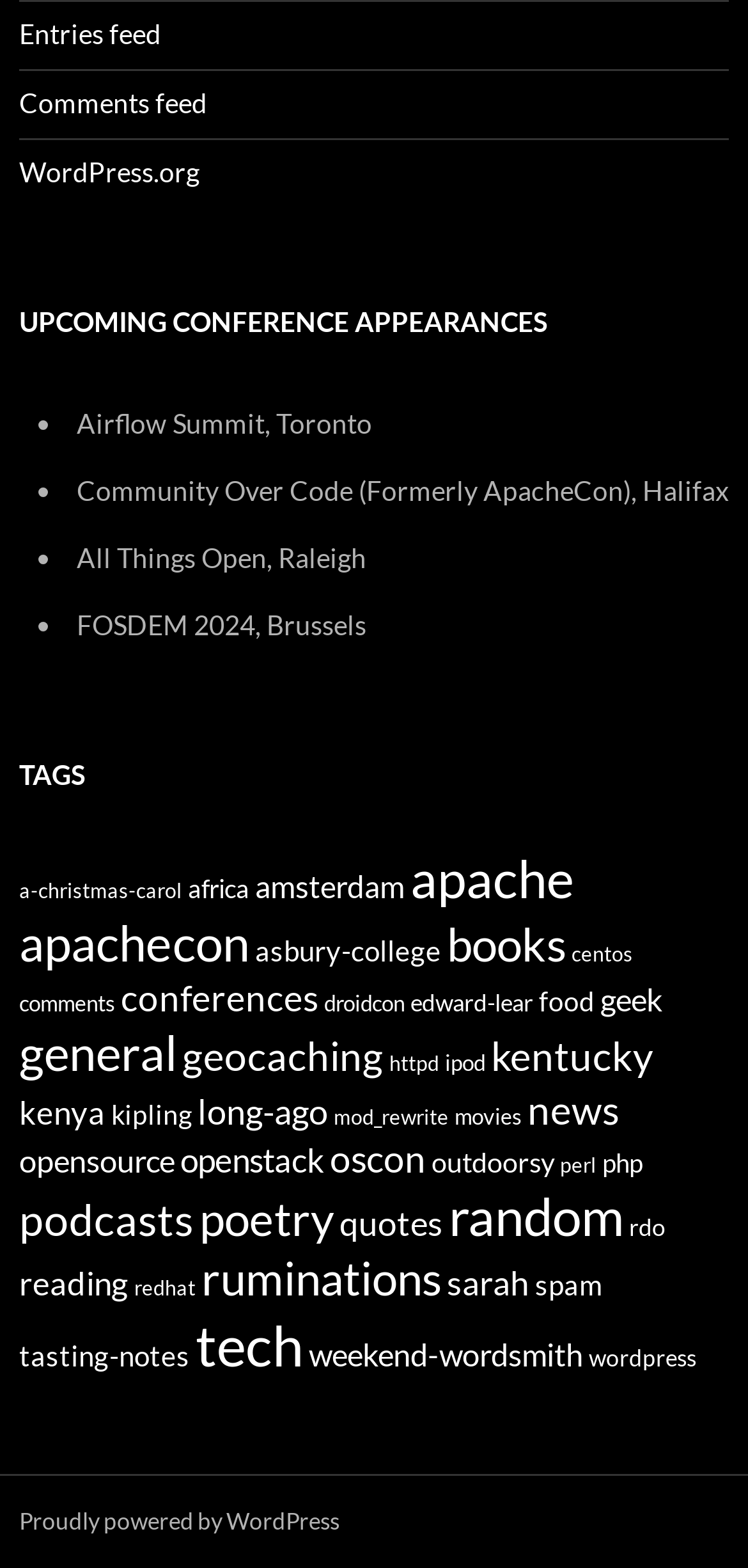How many items are tagged with 'apache'?
Using the screenshot, give a one-word or short phrase answer.

226 items